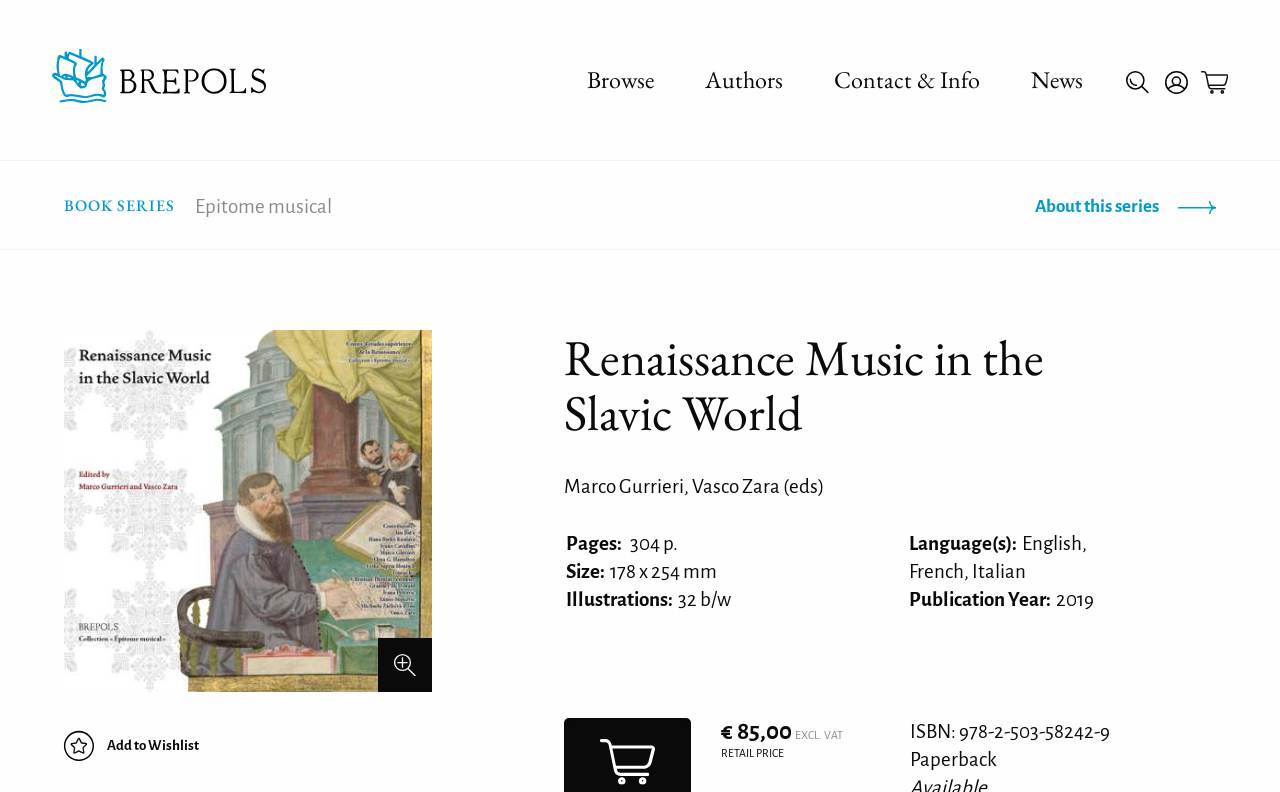Determine the bounding box coordinates of the element that should be clicked to execute the following command: "Add to Wishlist".

[0.05, 0.931, 0.156, 0.95]